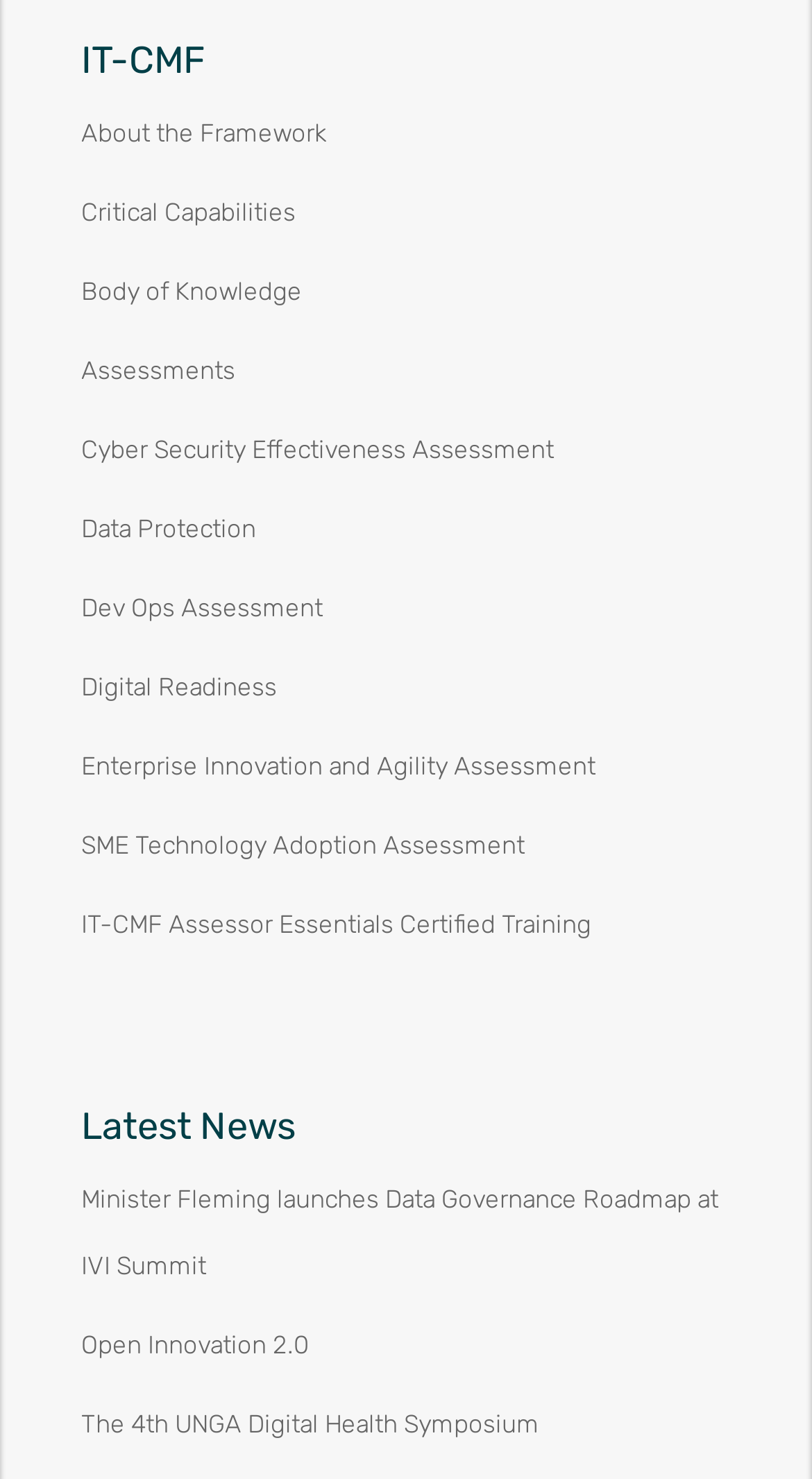Find the bounding box coordinates corresponding to the UI element with the description: "Assessments". The coordinates should be formatted as [left, top, right, bottom], with values as floats between 0 and 1.

[0.1, 0.24, 0.29, 0.26]